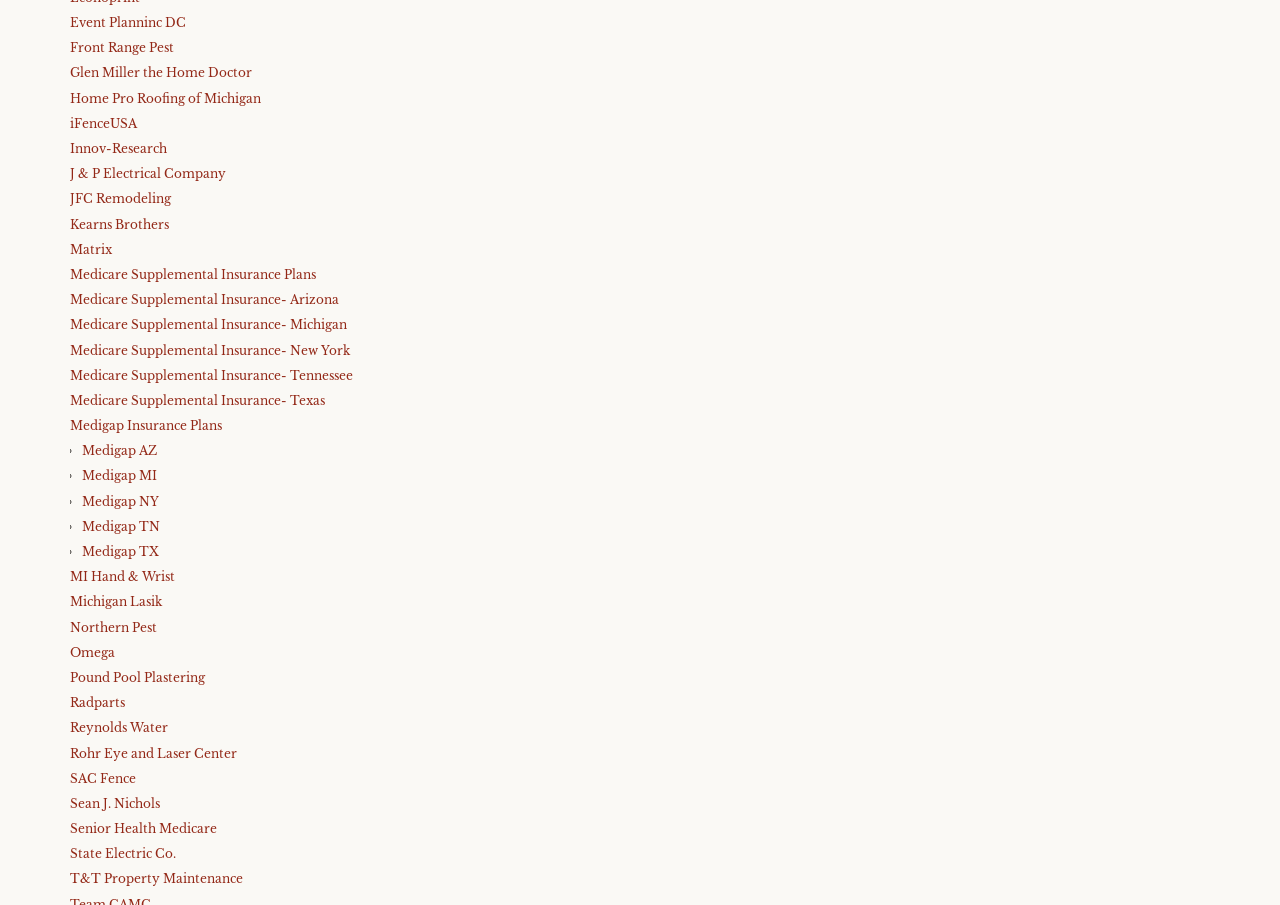Find the bounding box coordinates of the element I should click to carry out the following instruction: "Go to MI Hand & Wrist".

[0.055, 0.629, 0.137, 0.646]